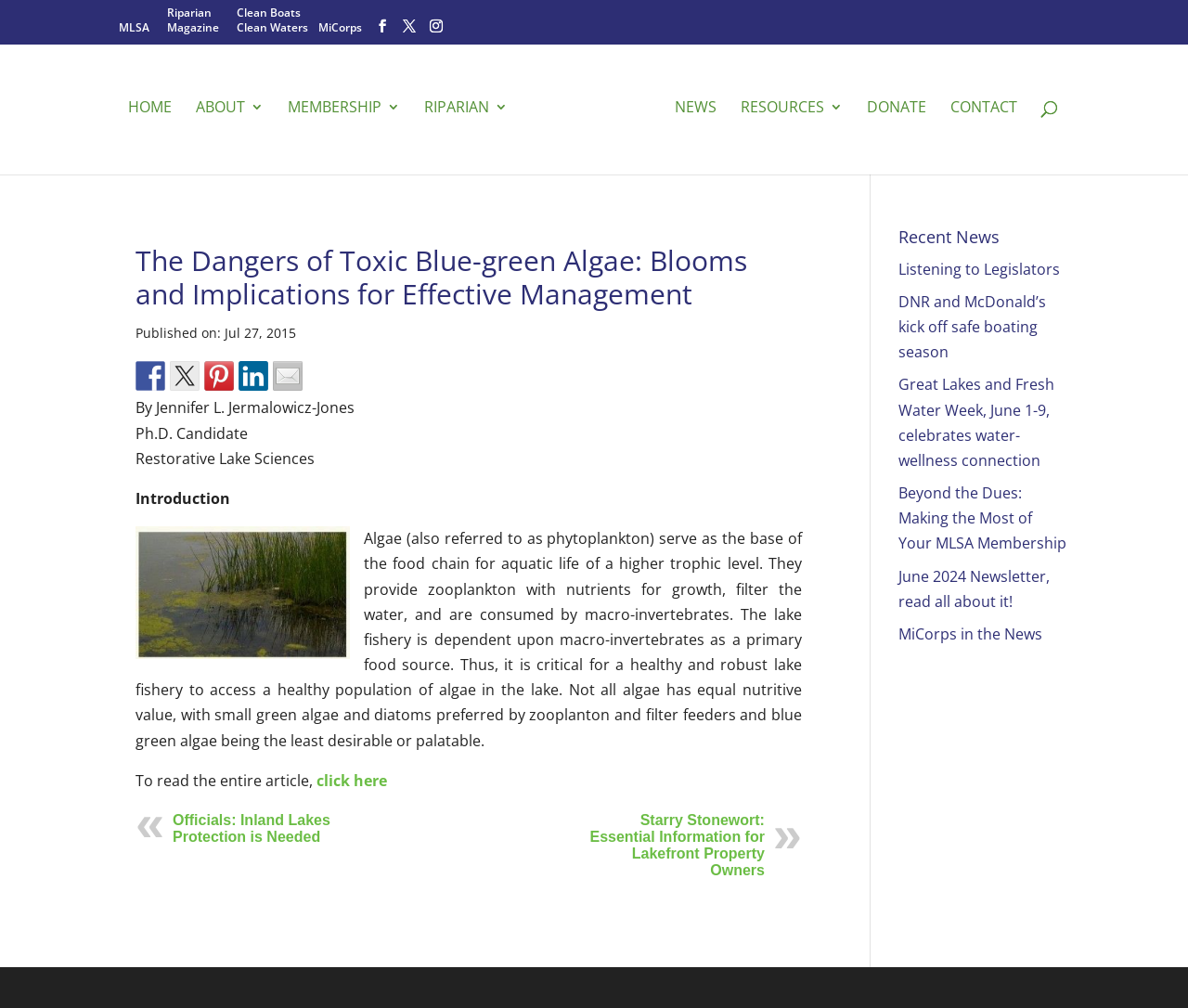Identify the bounding box coordinates for the element that needs to be clicked to fulfill this instruction: "Click on the HOME link". Provide the coordinates in the format of four float numbers between 0 and 1: [left, top, right, bottom].

[0.108, 0.1, 0.145, 0.173]